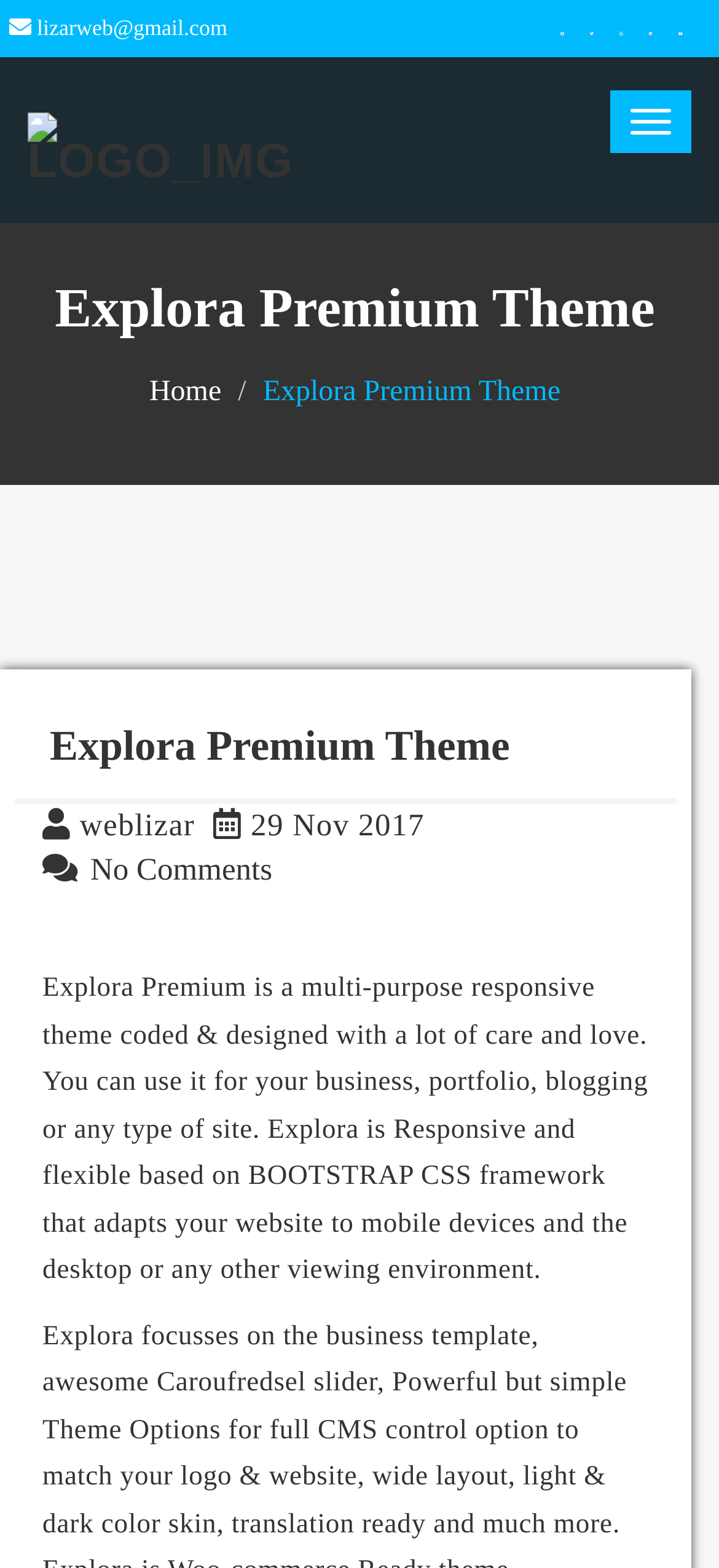Please provide a short answer using a single word or phrase for the question:
What is the date of the latest article?

29 Nov 2017